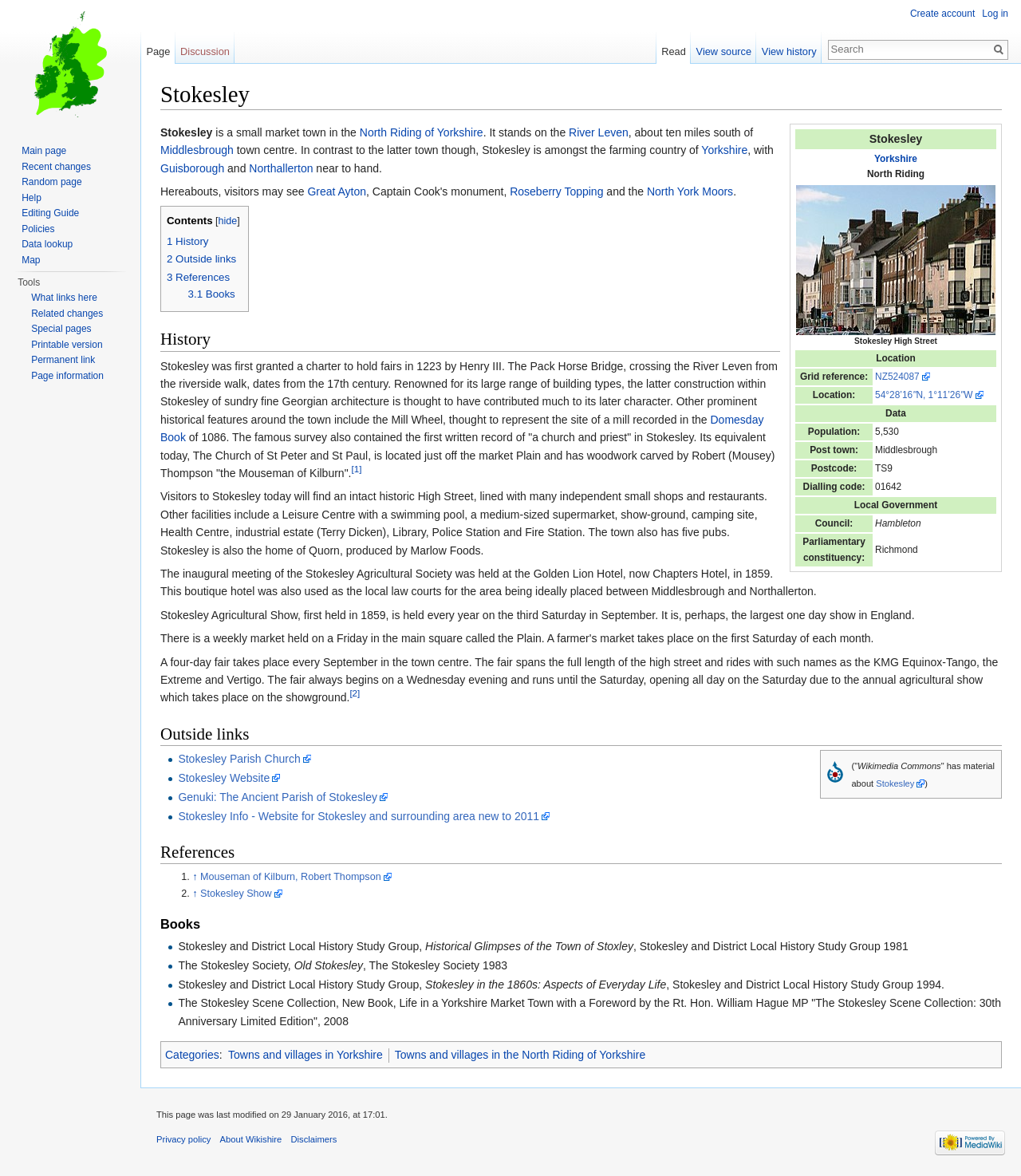What is the postcode of Stokesley?
Make sure to answer the question with a detailed and comprehensive explanation.

The webpage provides a table with information about Stokesley, and one of the rows in the table shows the postcode as TS9.